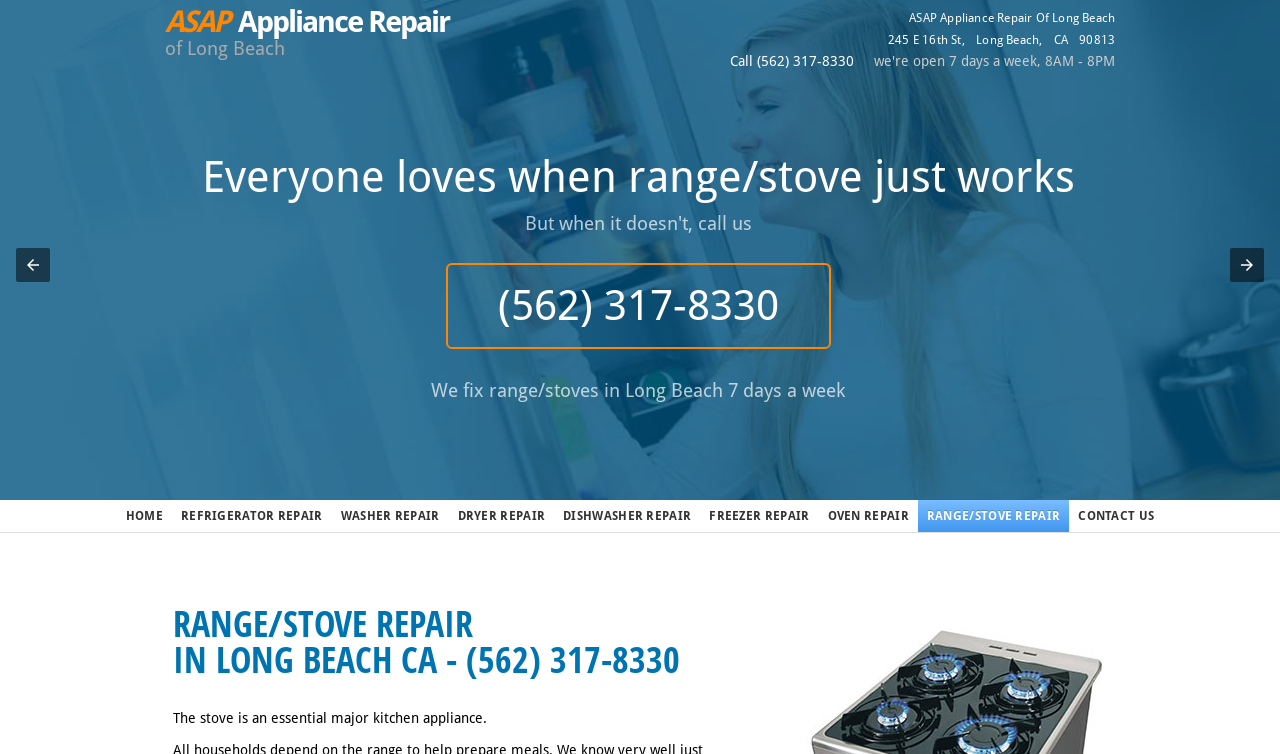Detail the features and information presented on the webpage.

This webpage is about ASAP Appliance Repair, a service provider for range/stove repair in Long Beach, CA. At the top, there is a heading with the company name and a link to the company's website. Below it, the company's address, "245 E 16th St, Long Beach, CA 90813", is displayed. 

On the left side, there is a prominent section with three headings. The first heading reads, "Everyone loves when range/stove just works". The second heading says, "But when it doesn't, call us". The third heading displays the phone number "(562) 317-8330", which is also a clickable link. 

To the right of this section, there are navigation buttons for a carousel, with "Previous item in carousel" and "Next item in carousel" buttons. Above these buttons, there is a row of links to different appliance repair services, including refrigerator, washer, dryer, dishwasher, freezer, oven, and range/stove repair. 

At the bottom of the page, there is a heading that repeats the company's name and phone number. Below it, a paragraph of text explains the importance of a stove as a major kitchen appliance.